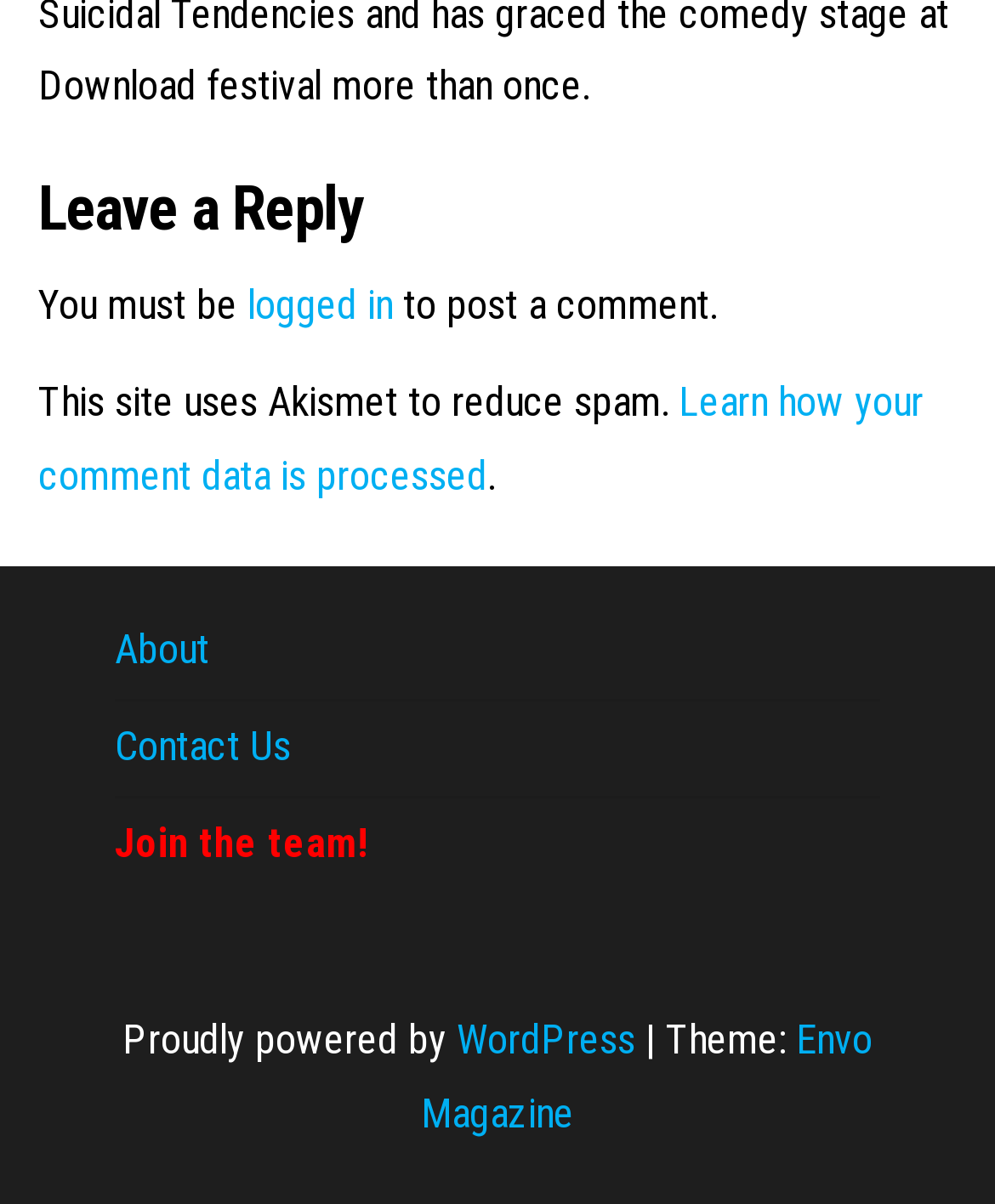What is the platform powering this website?
Using the visual information from the image, give a one-word or short-phrase answer.

WordPress